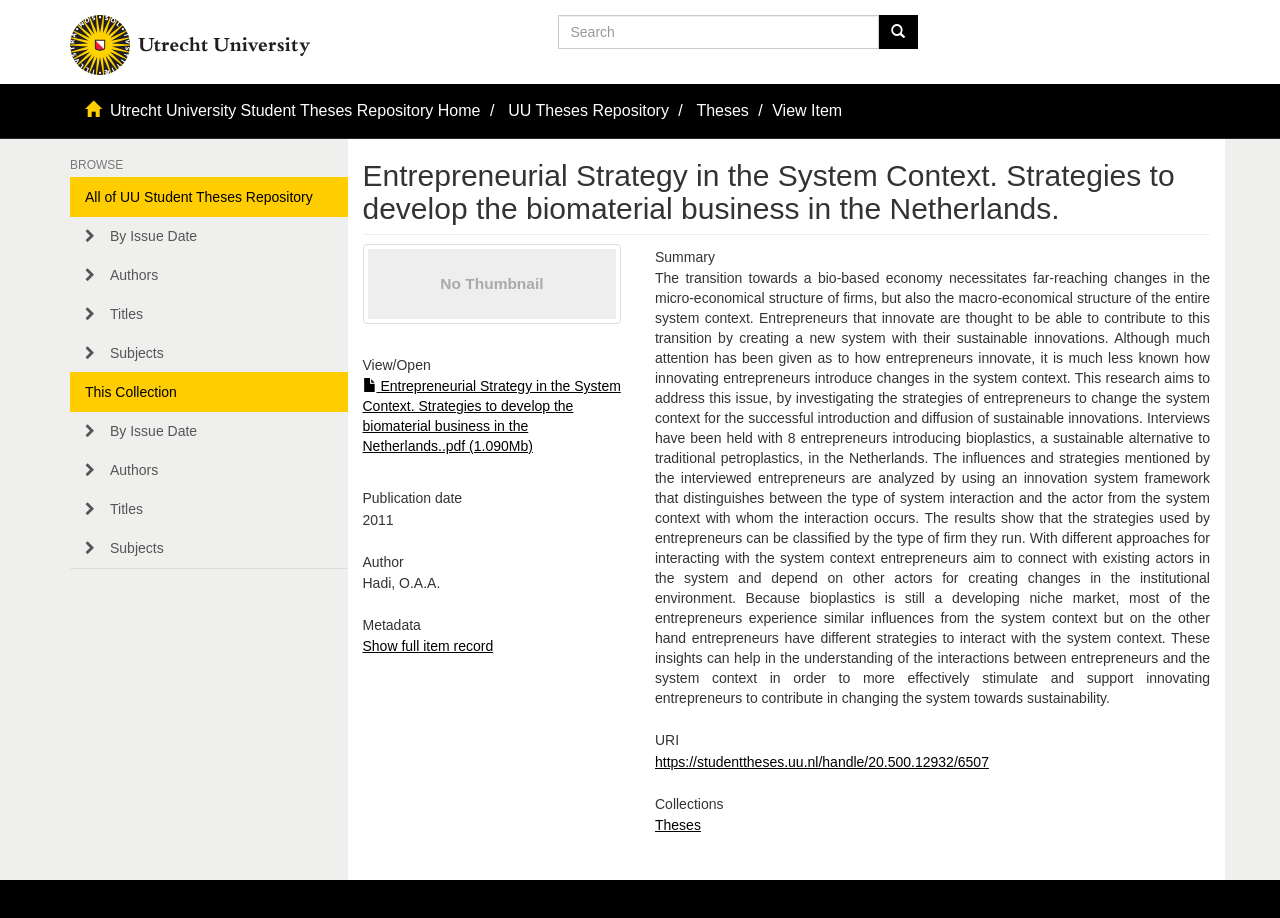Give the bounding box coordinates for this UI element: "name="query" placeholder="Search"". The coordinates should be four float numbers between 0 and 1, arranged as [left, top, right, bottom].

[0.436, 0.016, 0.686, 0.053]